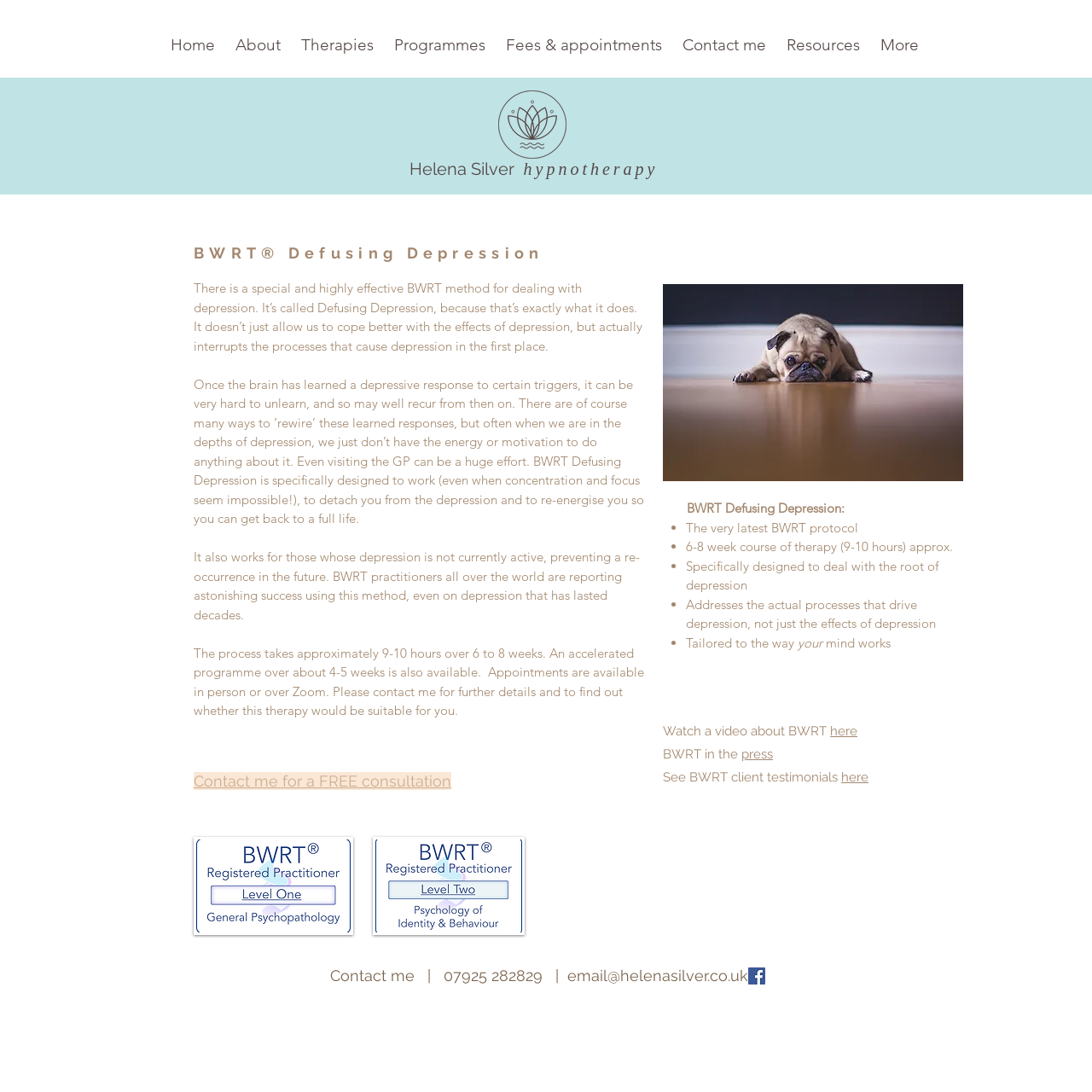From the webpage screenshot, predict the bounding box of the UI element that matches this description: "press".

[0.679, 0.683, 0.708, 0.697]